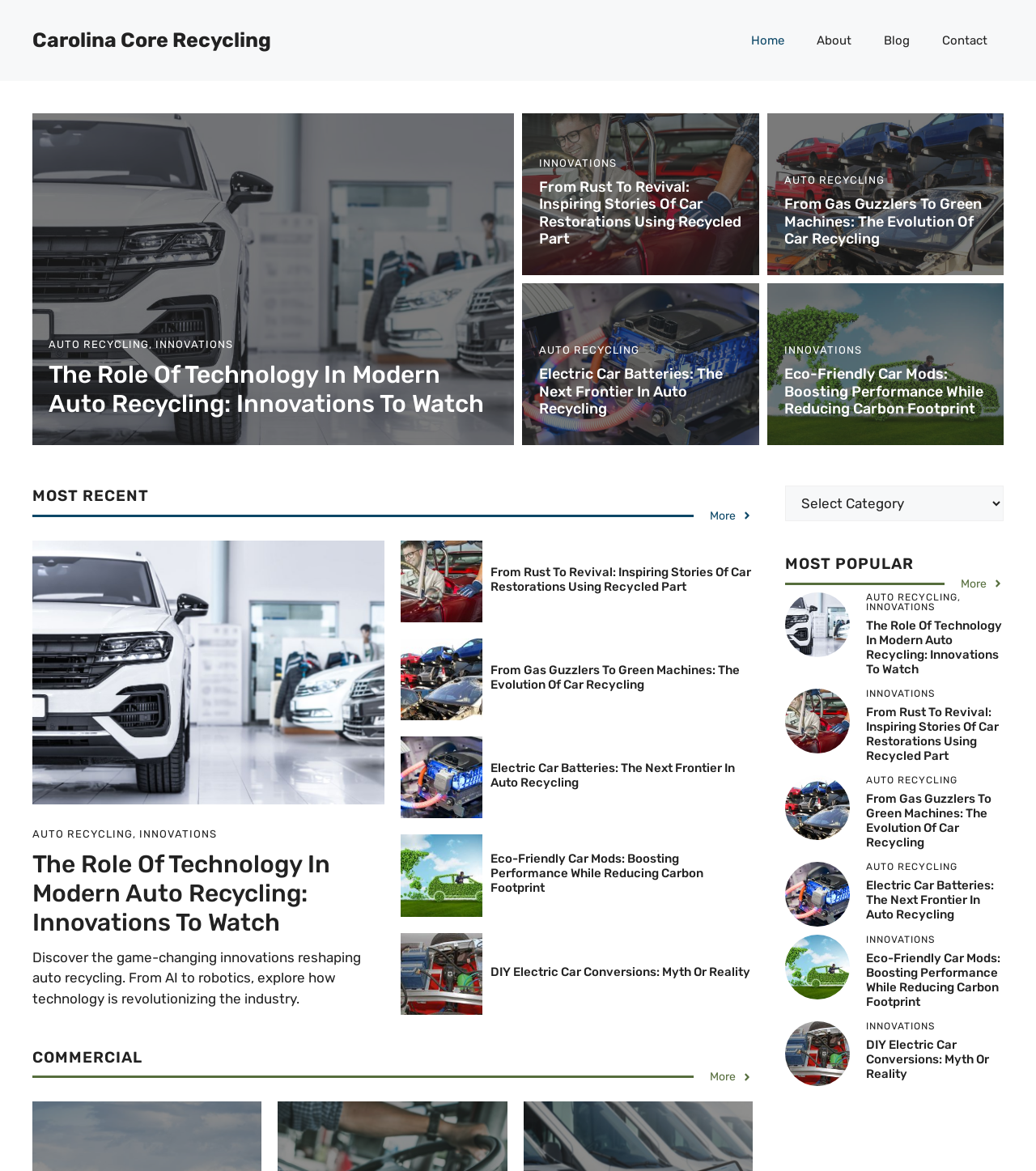What is the purpose of the 'Categories' dropdown menu?
Please answer using one word or phrase, based on the screenshot.

Filtering articles